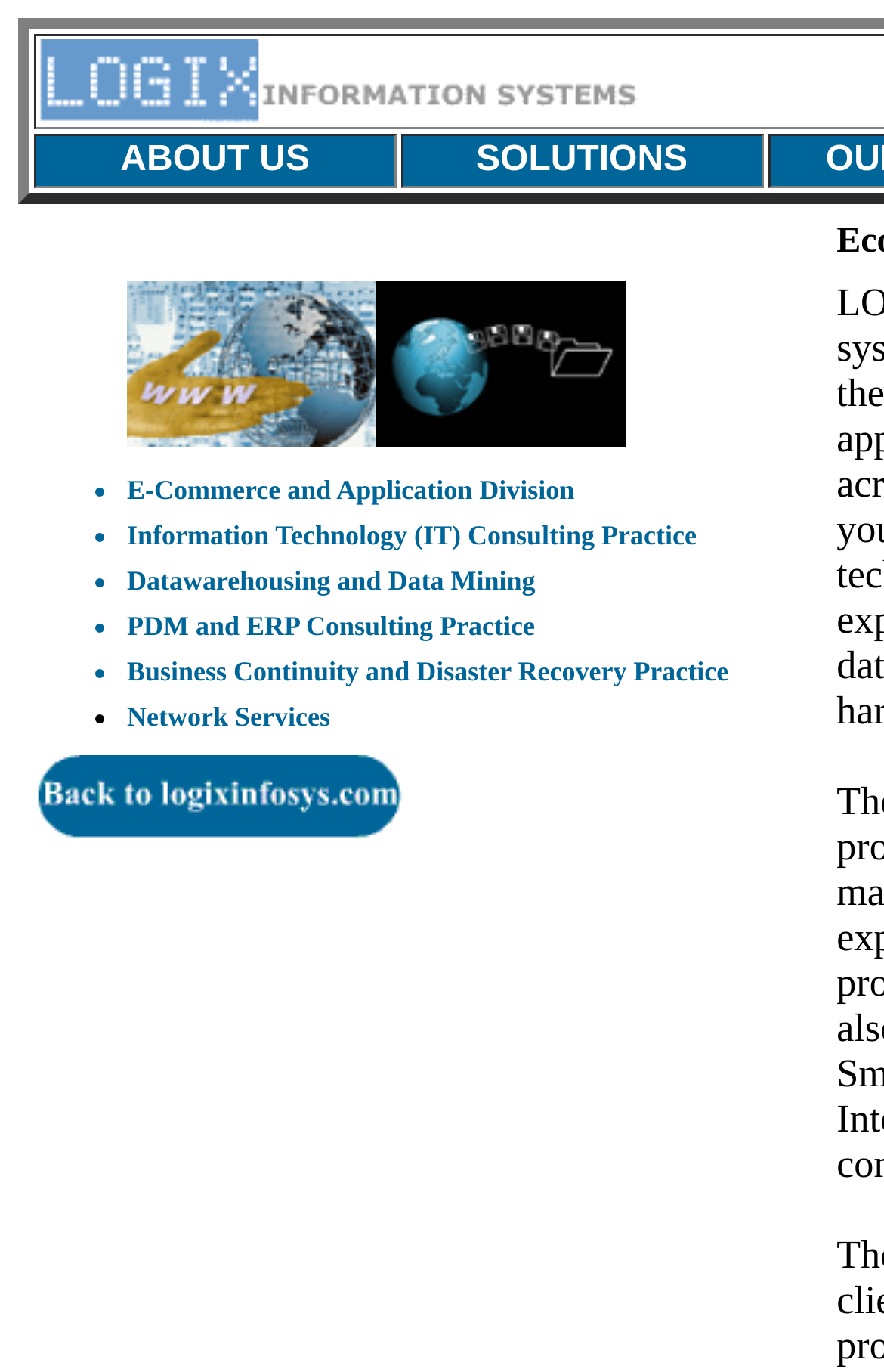How many solutions are listed?
Use the information from the screenshot to give a comprehensive response to the question.

The number of solutions listed is obtained by counting the link elements with bullet points. There are 6 link elements with bullet points, indicating that there are 6 solutions listed.